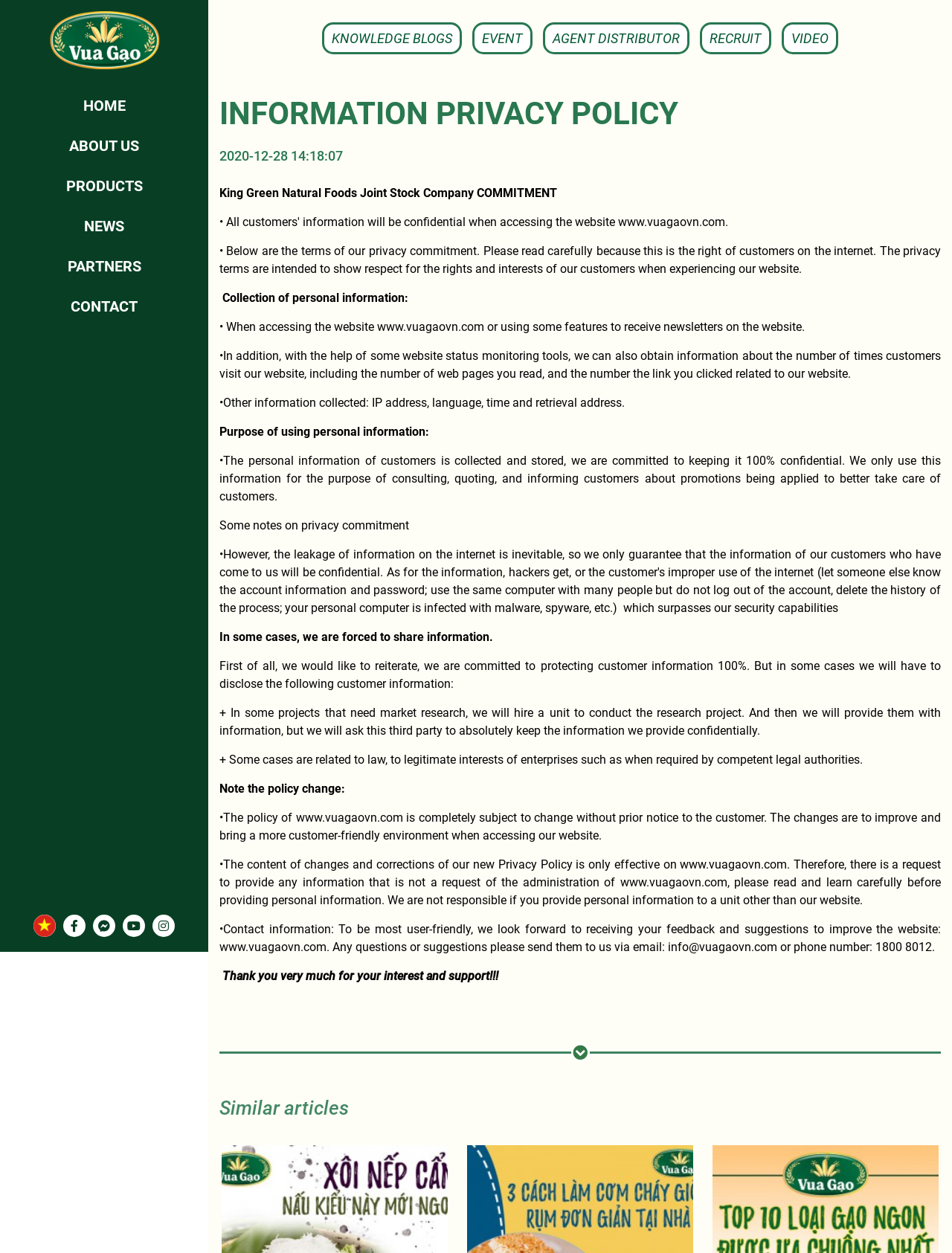Please determine the bounding box coordinates of the section I need to click to accomplish this instruction: "Click the CONTACT link".

[0.0, 0.231, 0.219, 0.257]